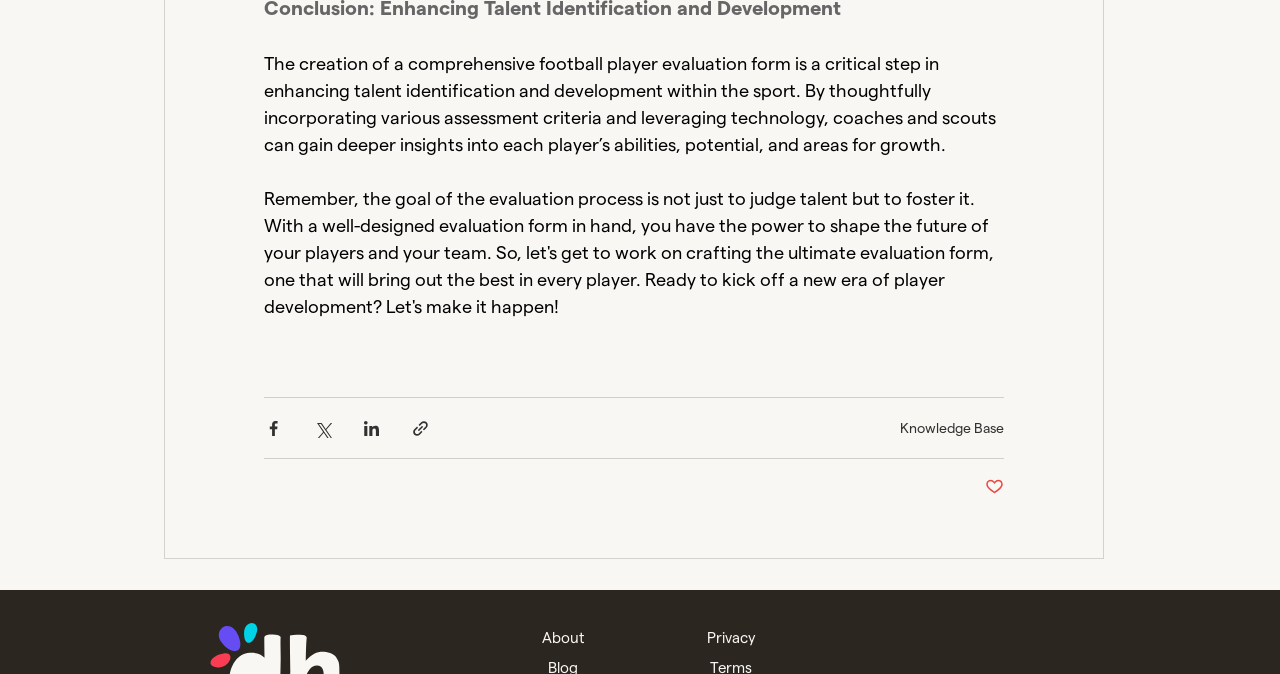Bounding box coordinates are to be given in the format (top-left x, top-left y, bottom-right x, bottom-right y). All values must be floating point numbers between 0 and 1. Provide the bounding box coordinate for the UI element described as: Knowledge Base

[0.703, 0.623, 0.784, 0.647]